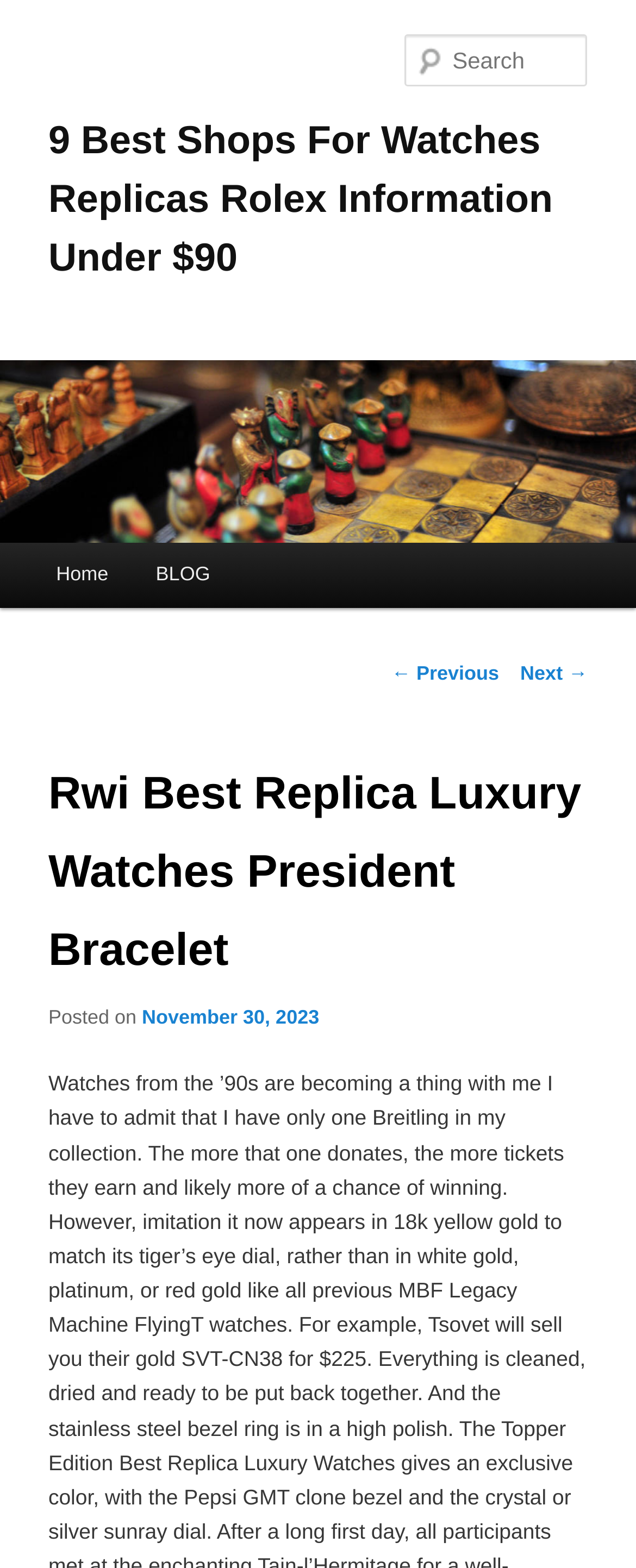Explain the webpage in detail, including its primary components.

The webpage appears to be an online store or blog focused on luxury watches, specifically replica Rolex watches. At the top of the page, there is a heading that reads "9 Best Shops For Watches Replicas Rolex Information Under $90", which suggests that the page will provide information on affordable options for replica Rolex watches.

Below the heading, there is a link to "Skip to primary content", which allows users to bypass the navigation menu and go directly to the main content of the page. The navigation menu is located on the left side of the page and includes links to the "Home" and "BLOG" sections.

On the right side of the page, there is a search box with a label "Search", allowing users to search for specific content on the website. Above the search box, there is an image with the same title as the heading, "9 Best Shops For Watches Replicas Rolex Information Under $90".

The main content of the page is divided into sections, with a heading "Rwi Best Replica Luxury Watches President Bracelet" at the top. Below this heading, there is a section with a posted date, "November 30, 2023", and a brief description of the content.

At the bottom of the page, there are links to navigate to previous and next posts, labeled "← Previous" and "Next →", respectively. Overall, the webpage appears to be a blog post or product page focused on luxury watches, with a simple and organized layout.